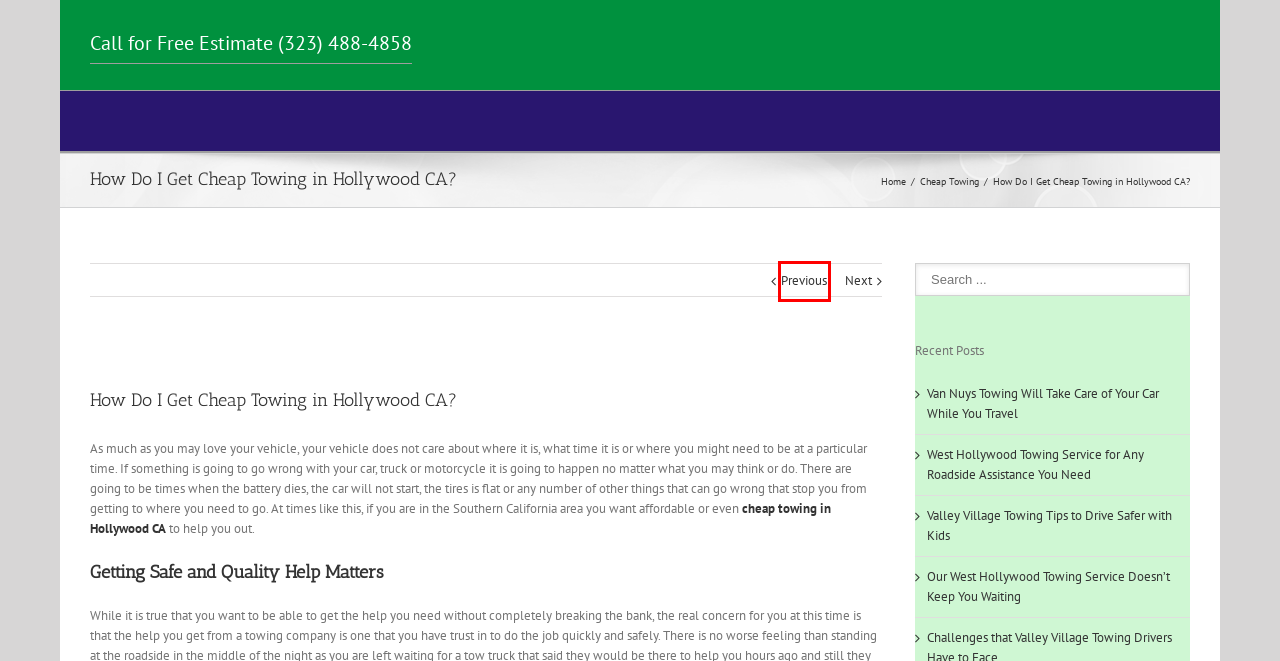Look at the screenshot of a webpage with a red bounding box and select the webpage description that best corresponds to the new page after clicking the element in the red box. Here are the options:
A. West Hollywood Towing Service for Any Roadside Assistance You Need
B. Cheap Towing Services - LA County Road Service
C. Home | LA County Roadside Services in Los Angeles County
D. Valley Village Towing Tips to Drive Safer with Kids | emergency service
E. Finding Towing Services in Sunset Blvd - Los Angeles County Towing
F. Roadside Assistance Service in Van Nuys | LA County Roadside Service
G. Van Nuys Towing Will Take Care of Your Car While You Travel
H. Our West Hollywood Towing Service Doesn't Keep You Waiting

E